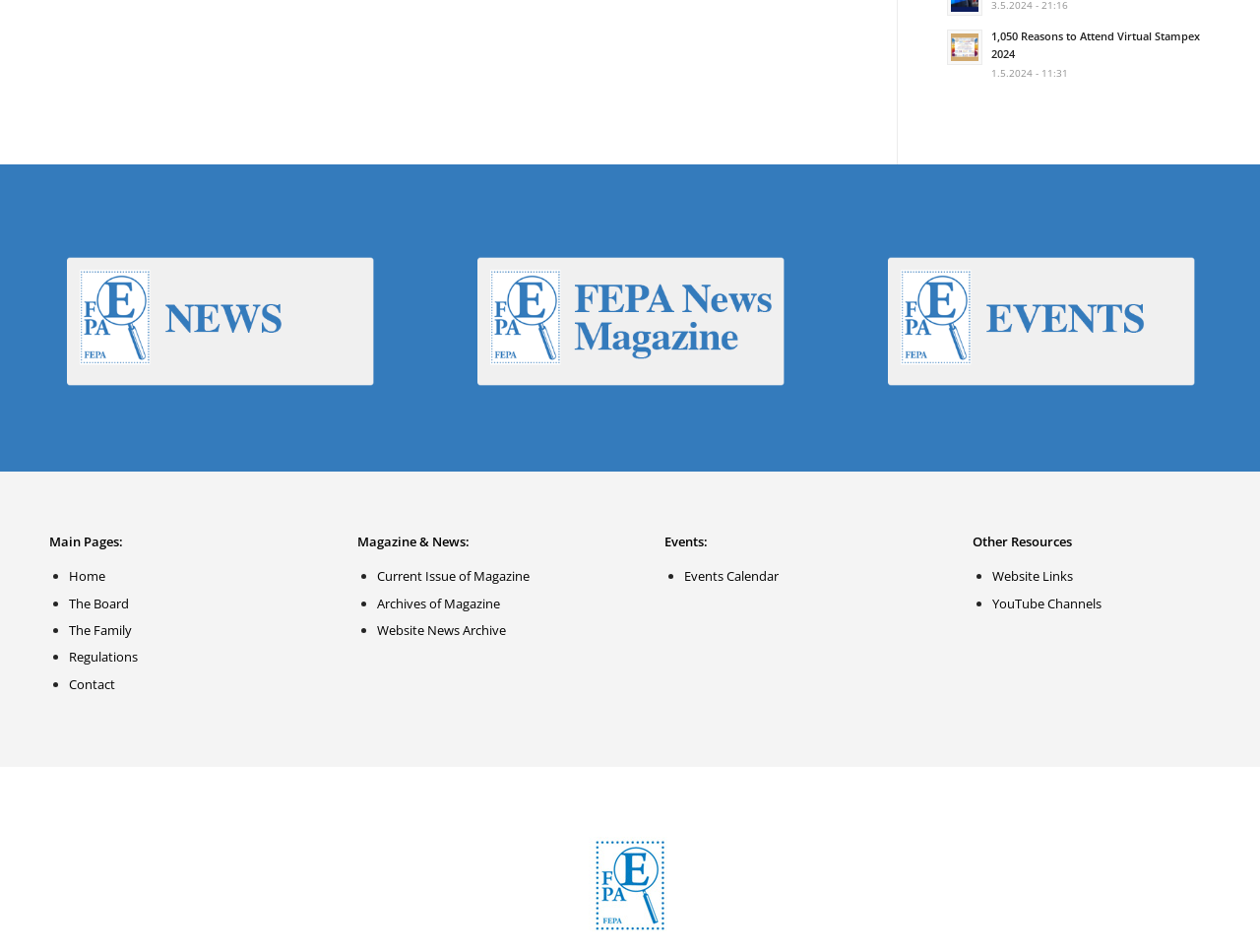What is the category of links under 'Main Pages'?
Provide a comprehensive and detailed answer to the question.

Under the 'Main Pages' category, there are five links: 'Home', 'The Board', 'The Family', 'Regulations', and 'Contact', which are listed with bullet points and have bounding box coordinates ranging from [0.055, 0.596, 0.084, 0.614] to [0.055, 0.709, 0.091, 0.728].